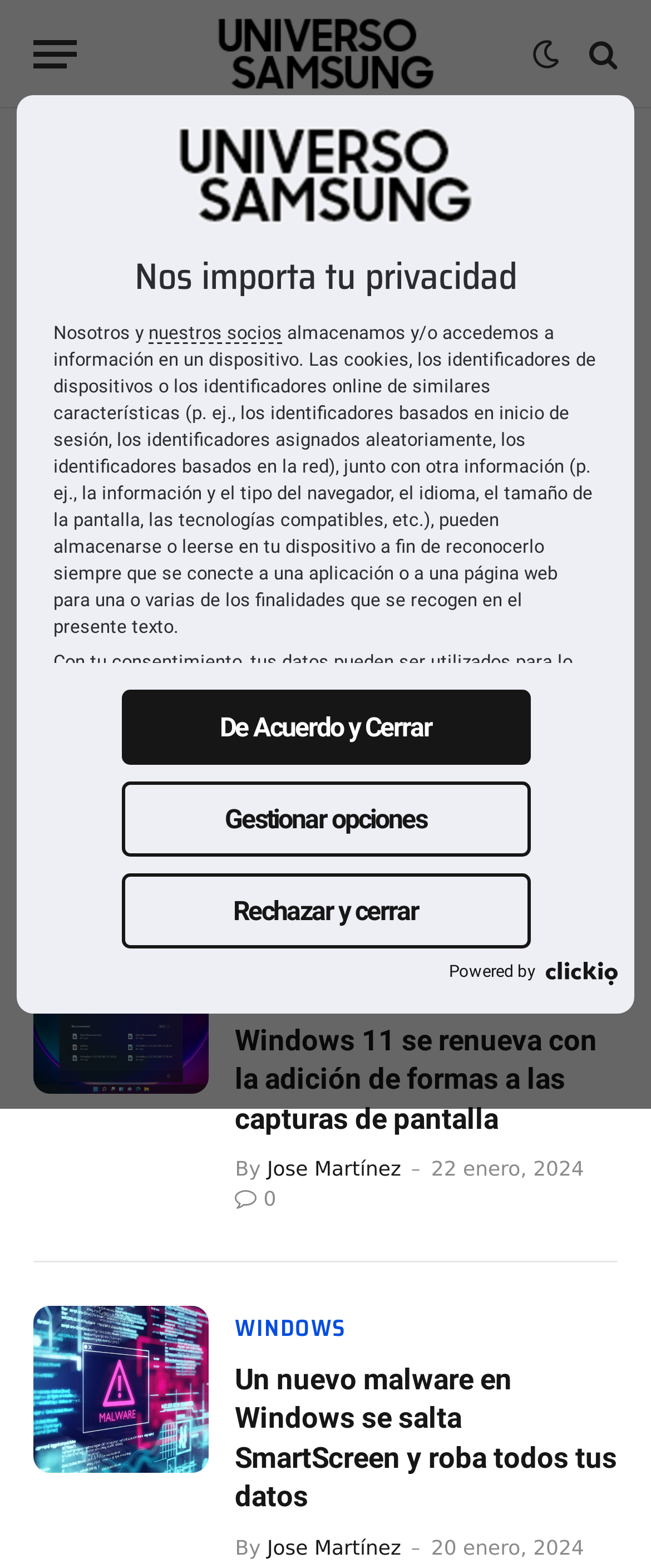What is the date of the second article?
Refer to the image and answer the question using a single word or phrase.

22 enero, 2024